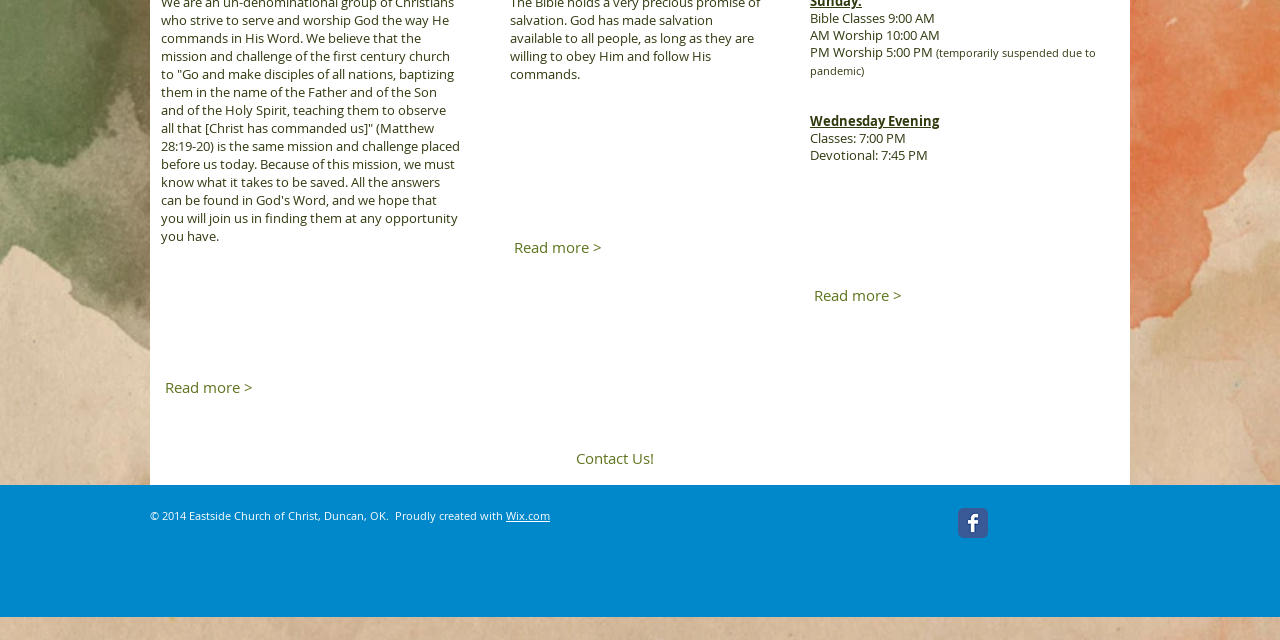From the webpage screenshot, predict the bounding box of the UI element that matches this description: "aria-label="Wix Facebook page"".

[0.748, 0.794, 0.772, 0.841]